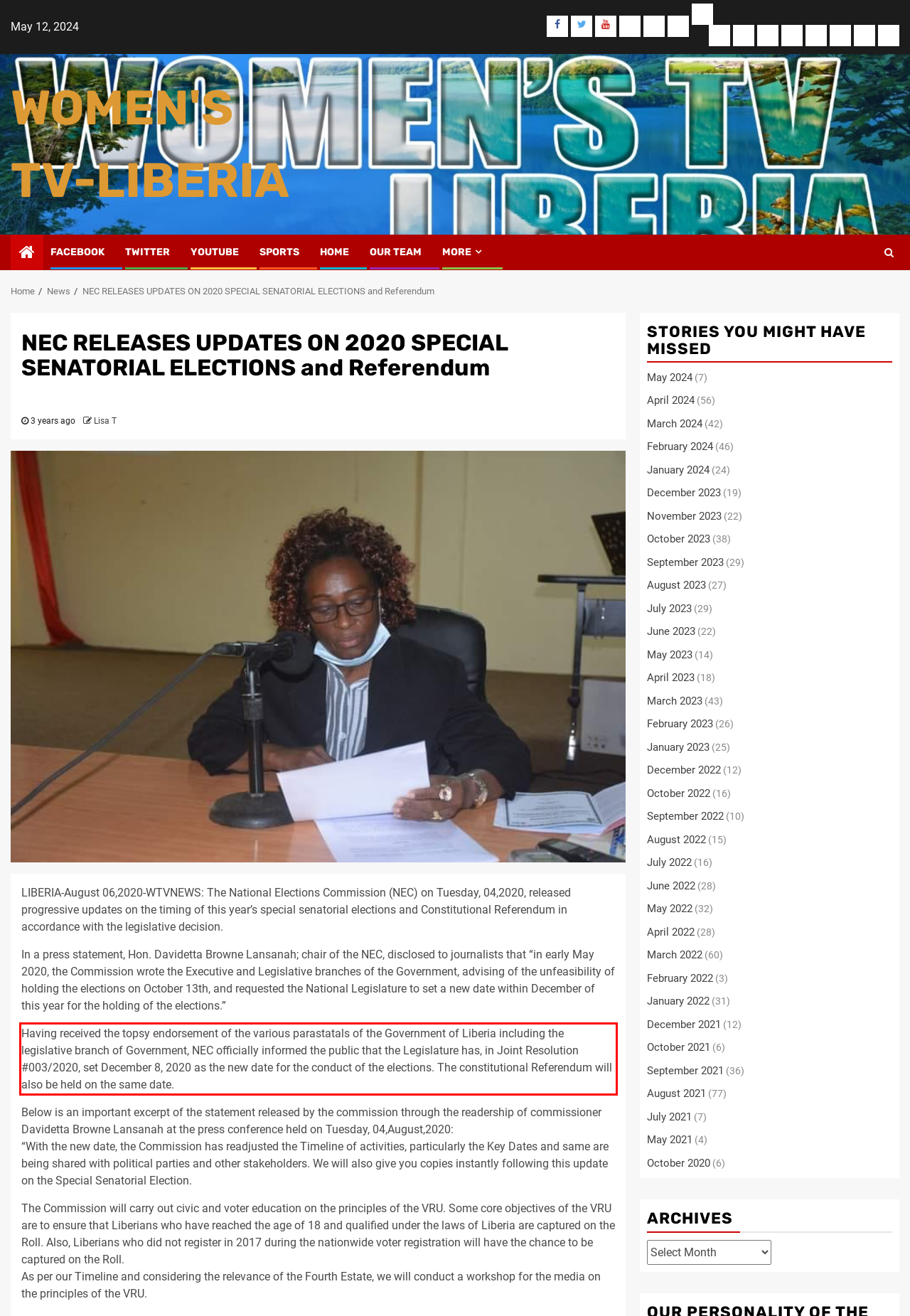Please analyze the screenshot of a webpage and extract the text content within the red bounding box using OCR.

Having received the topsy endorsement of the various parastatals of the Government of Liberia including the legislative branch of Government, NEC officially informed the public that the Legislature has, in Joint Resolution #003/2020, set December 8, 2020 as the new date for the conduct of the elections. The constitutional Referendum will also be held on the same date.